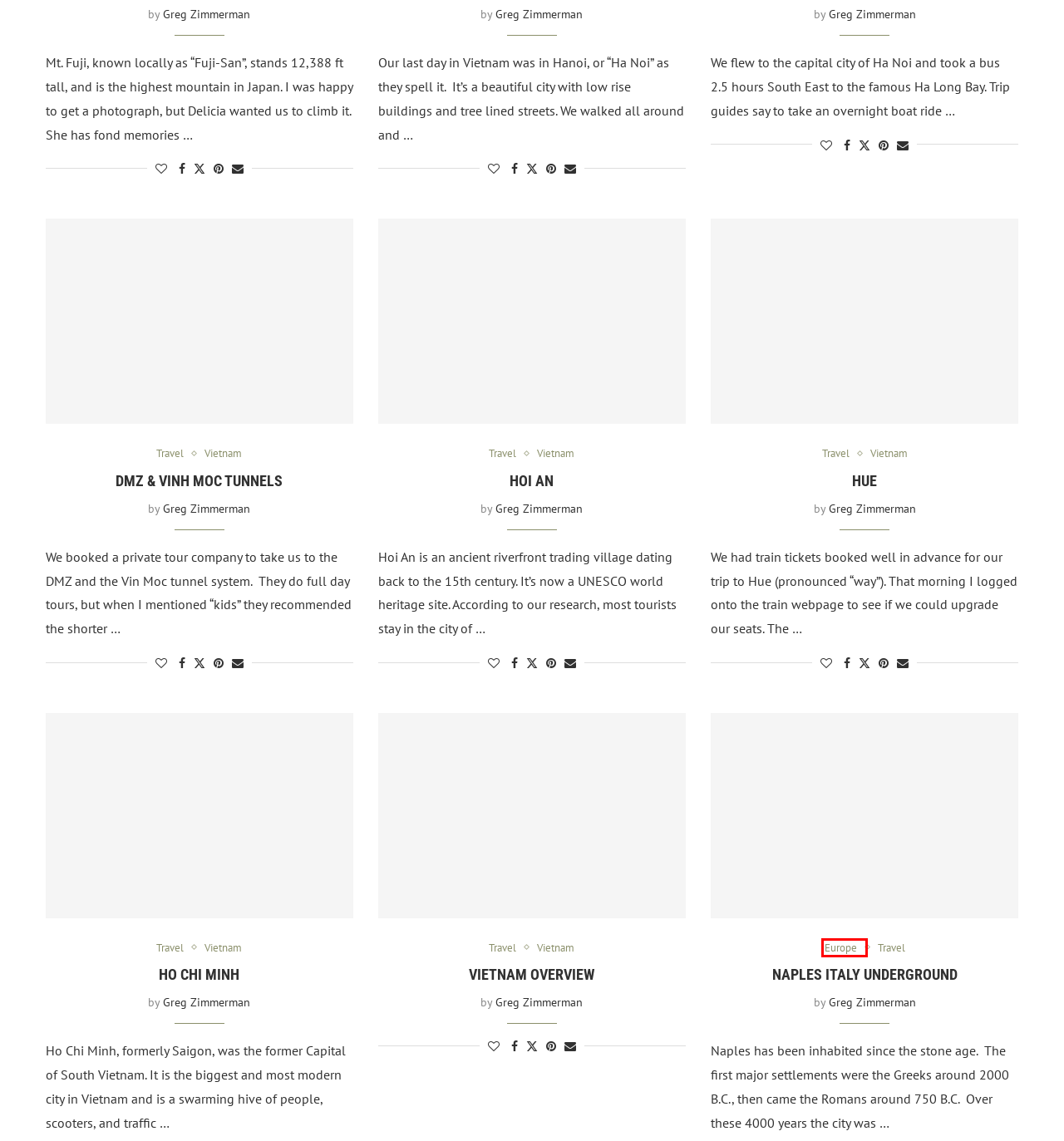You are looking at a screenshot of a webpage with a red bounding box around an element. Determine the best matching webpage description for the new webpage resulting from clicking the element in the red bounding box. Here are the descriptions:
A. Hue - The Handy Camper
B. Naples Italy Underground - The Handy Camper
C. DMZ & Vinh Moc Tunnels - The Handy Camper
D. Europe - The Handy Camper
E. Hoi An - The Handy Camper
F. Vietnam Overview - The Handy Camper
G. Jolly Roger RV Resort, Marathon Key, FL - The Handy Camper
H. Ho Chi Minh - The Handy Camper

D